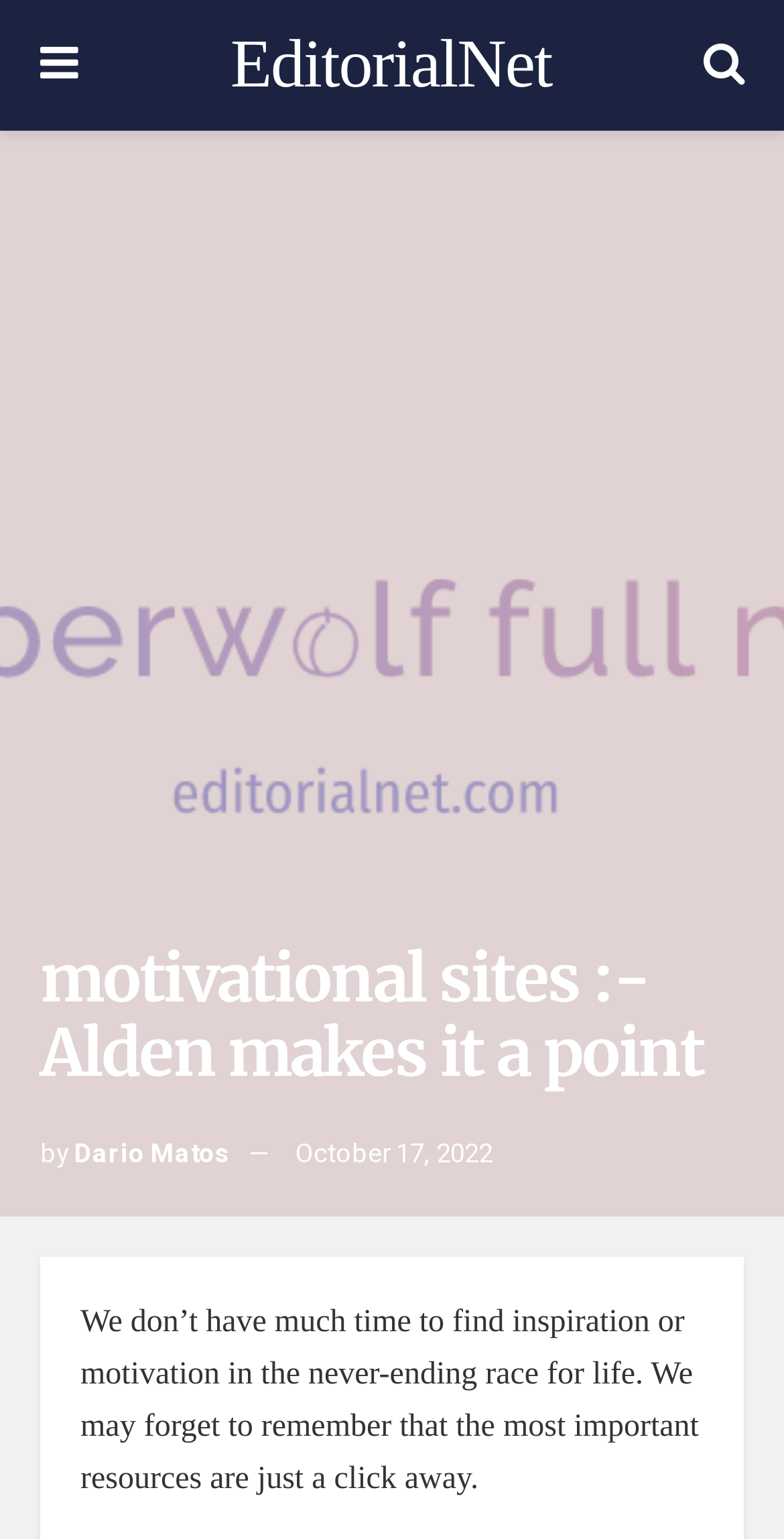What is the website's name?
Answer the question based on the image using a single word or a brief phrase.

EditorialNet